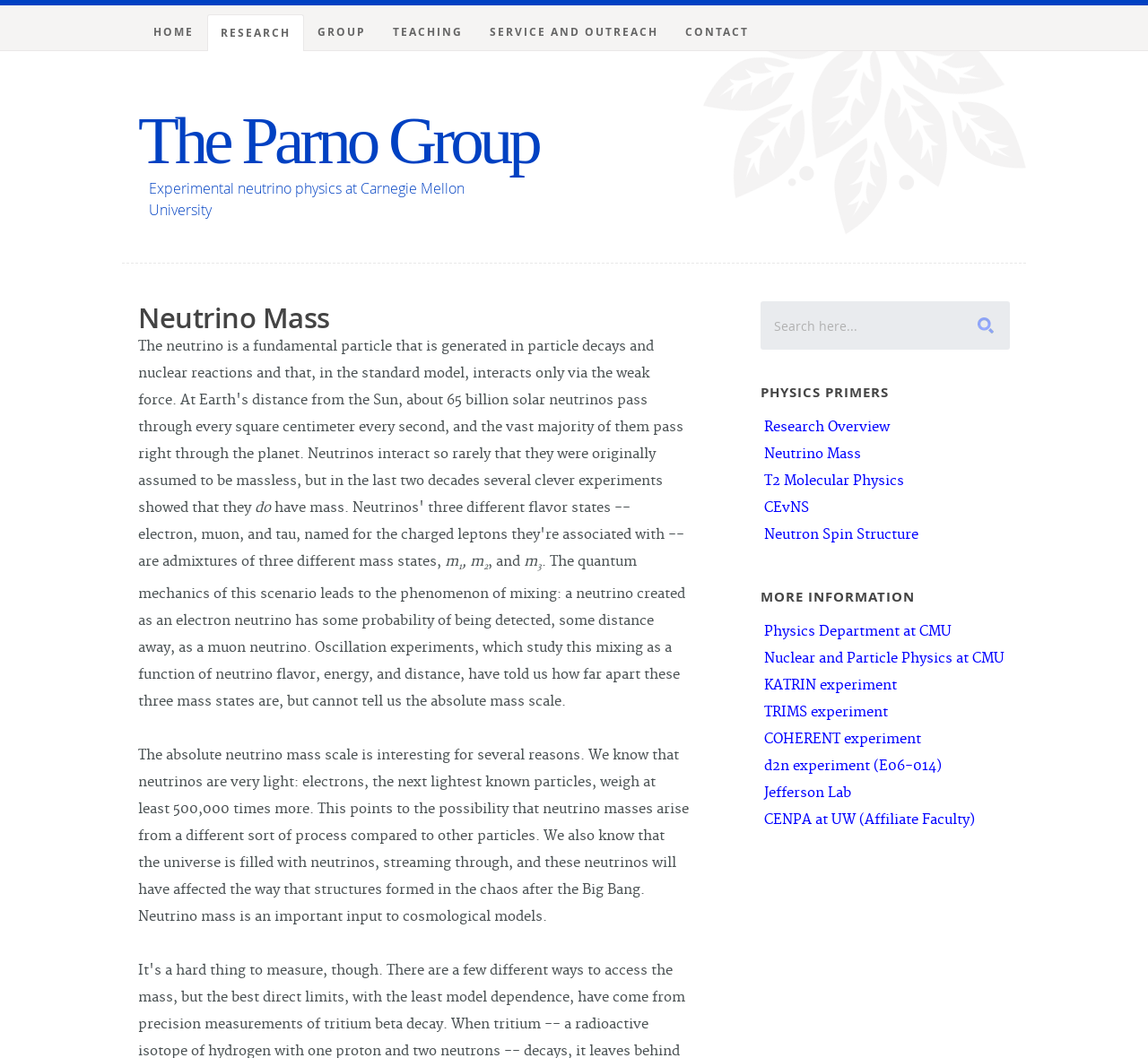Identify the bounding box for the element characterized by the following description: "CENPA at UW (Affiliate Faculty)".

[0.666, 0.767, 0.849, 0.783]